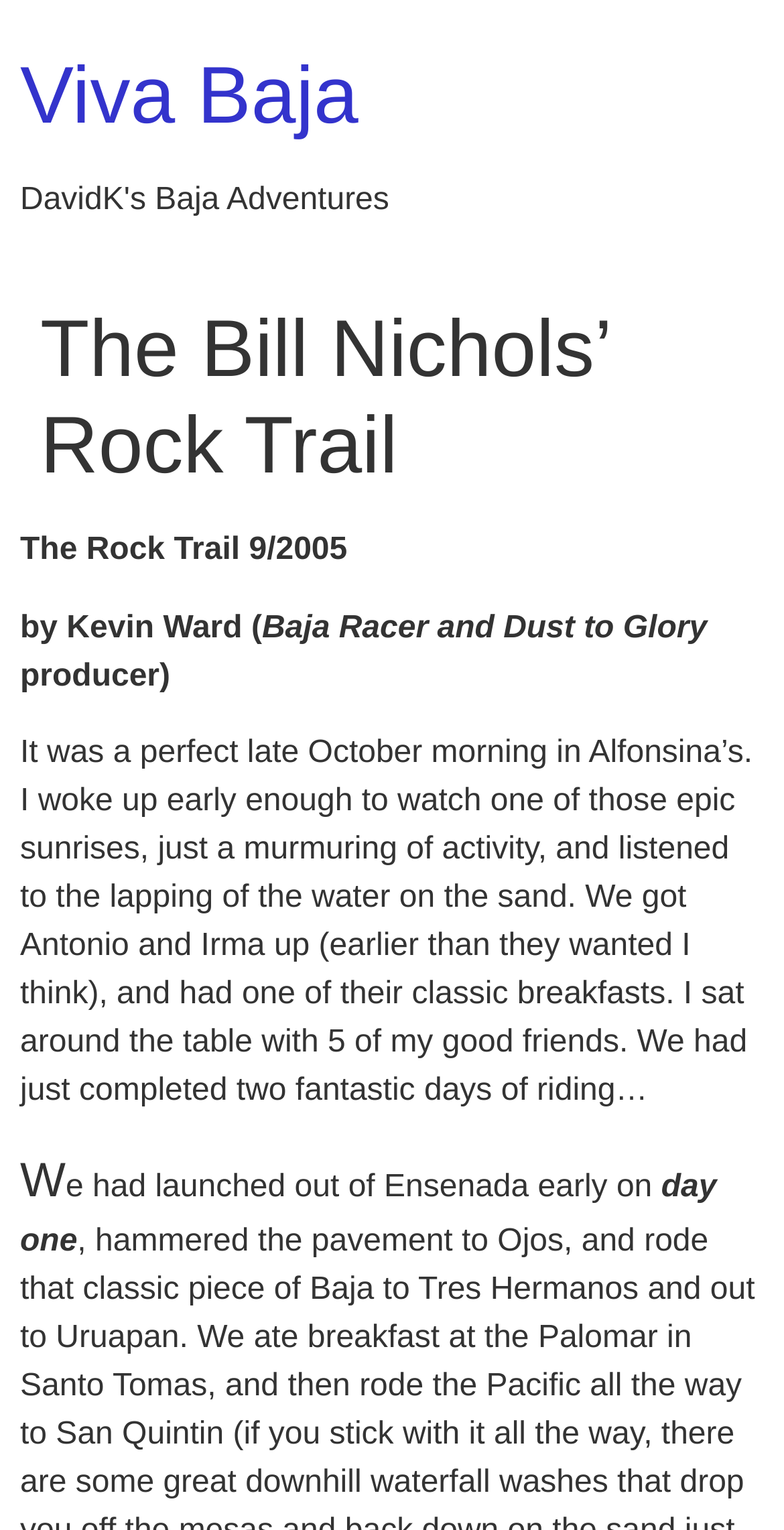What is the name of the movie mentioned in the article? Examine the screenshot and reply using just one word or a brief phrase.

Dust to Glory